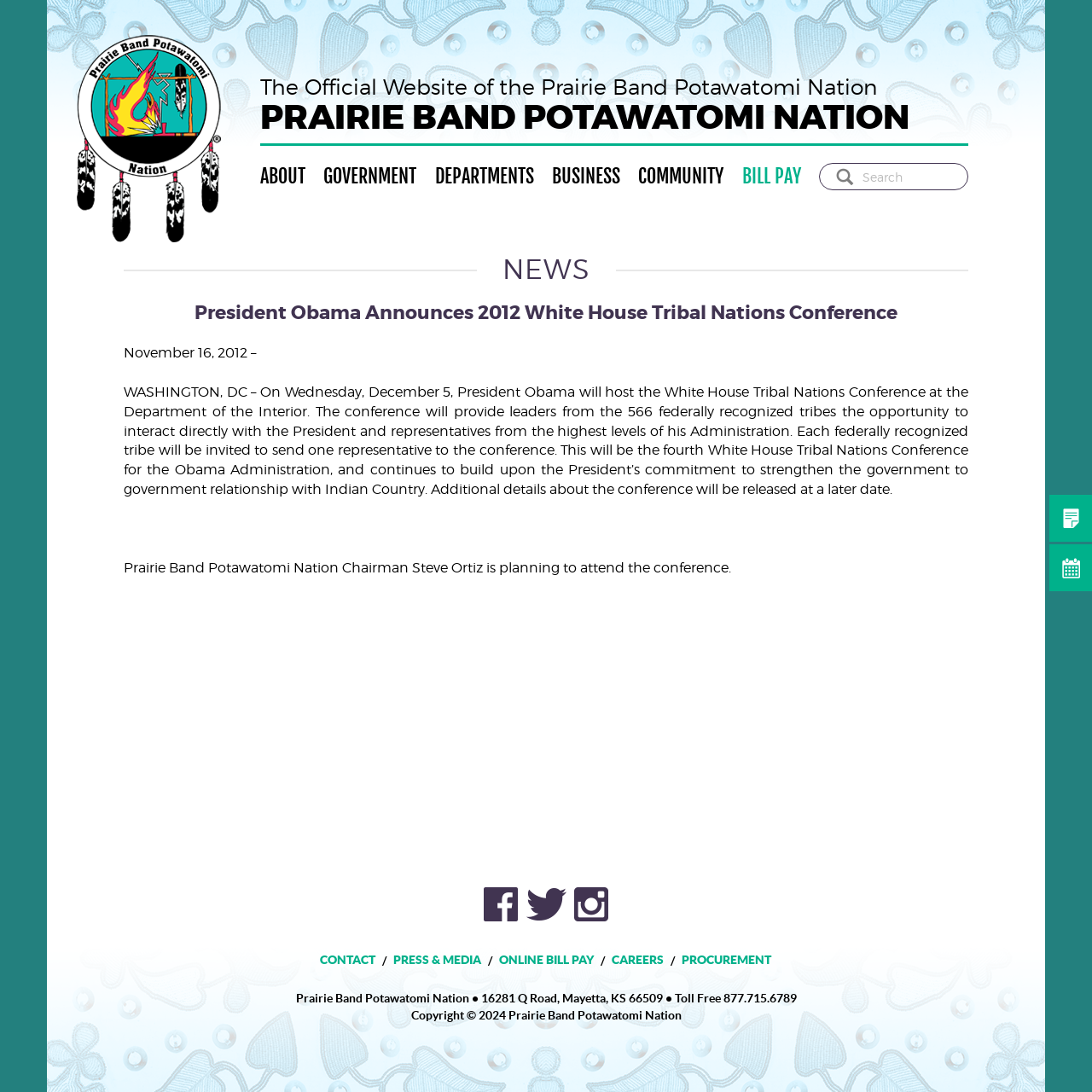From the webpage screenshot, predict the bounding box coordinates (top-left x, top-left y, bottom-right x, bottom-right y) for the UI element described here: name="s" placeholder="Search"

[0.75, 0.149, 0.887, 0.174]